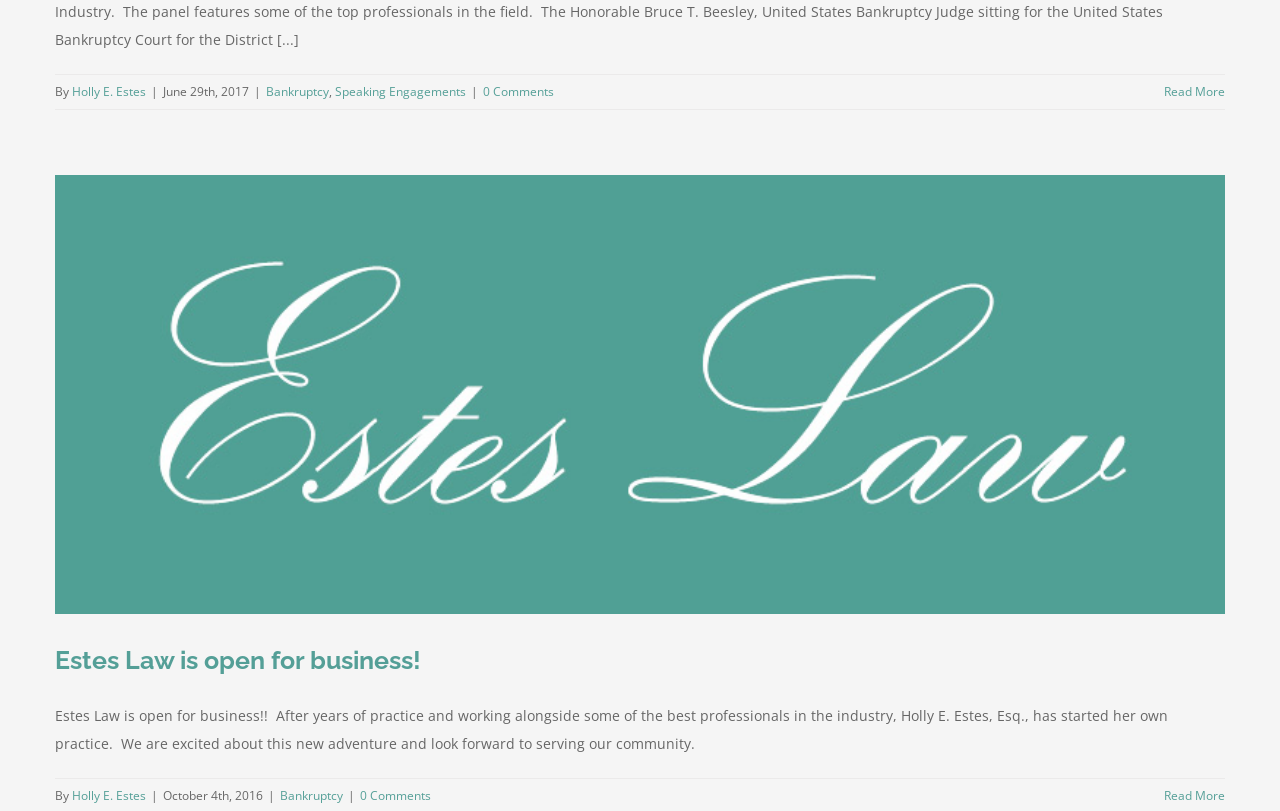Find the bounding box coordinates for the area that must be clicked to perform this action: "Click the 'Home' link".

None